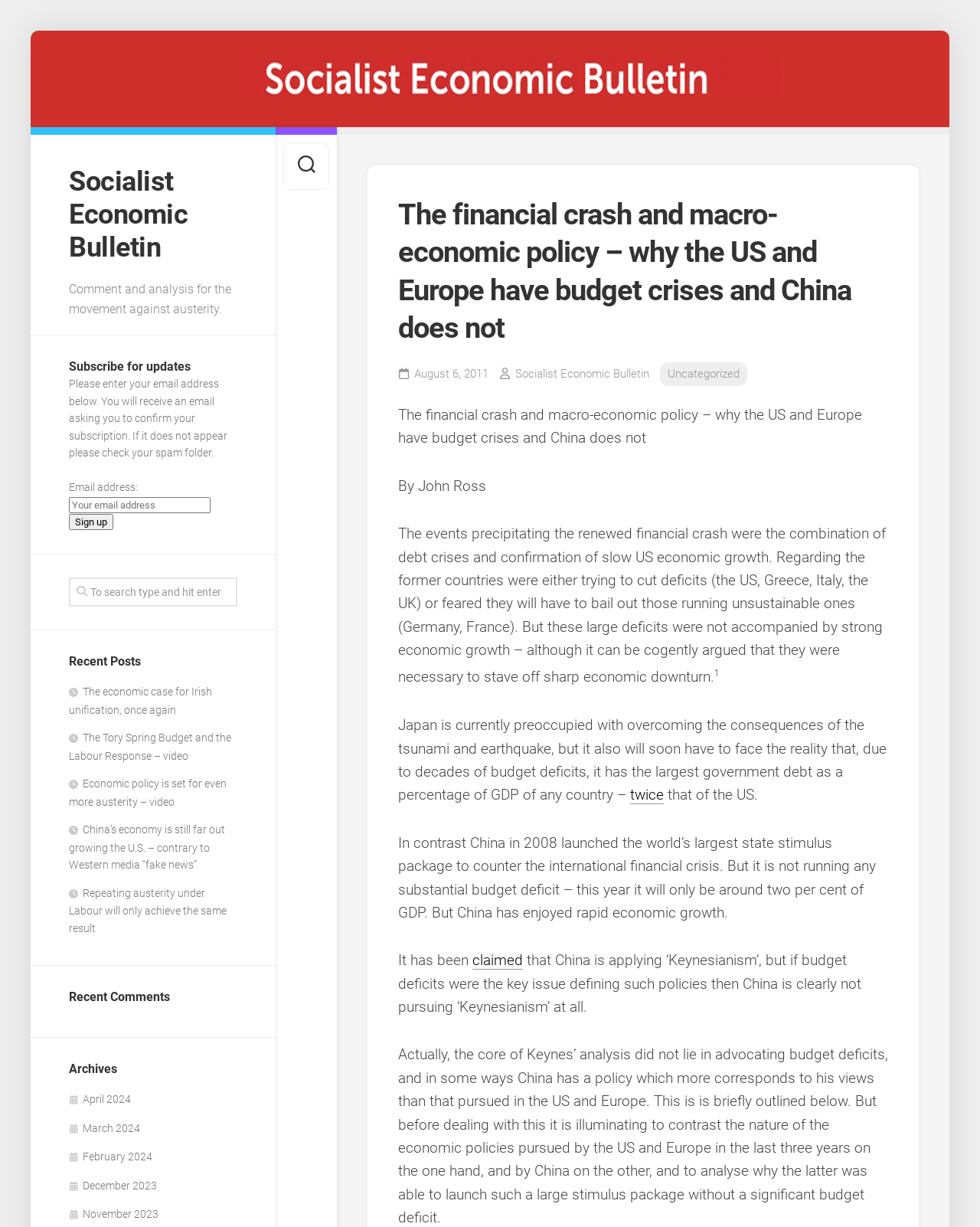Please answer the following question using a single word or phrase: 
What is the purpose of the textbox below 'Email address:'?

To enter email address